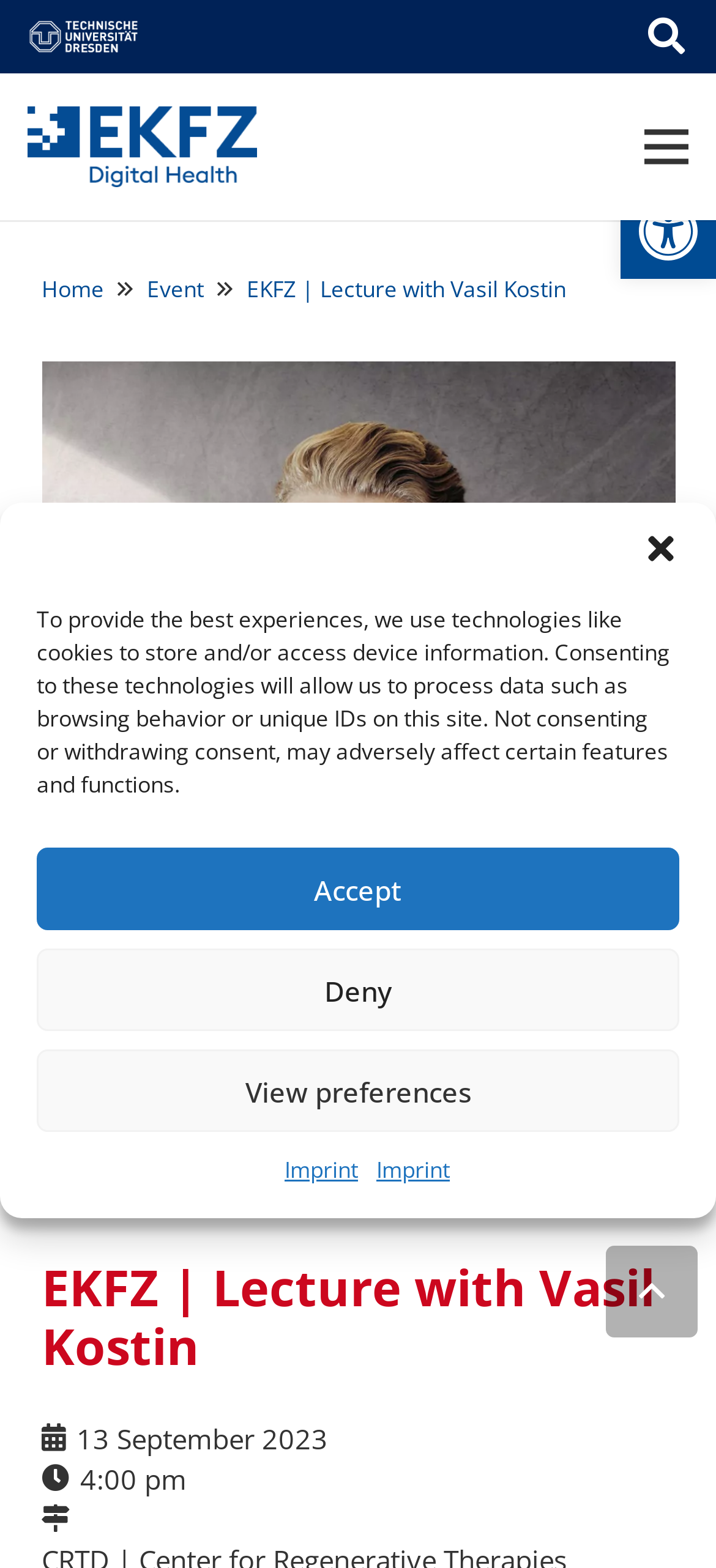Give a concise answer using one word or a phrase to the following question:
What is the name of the speaker?

Vasil Kostin